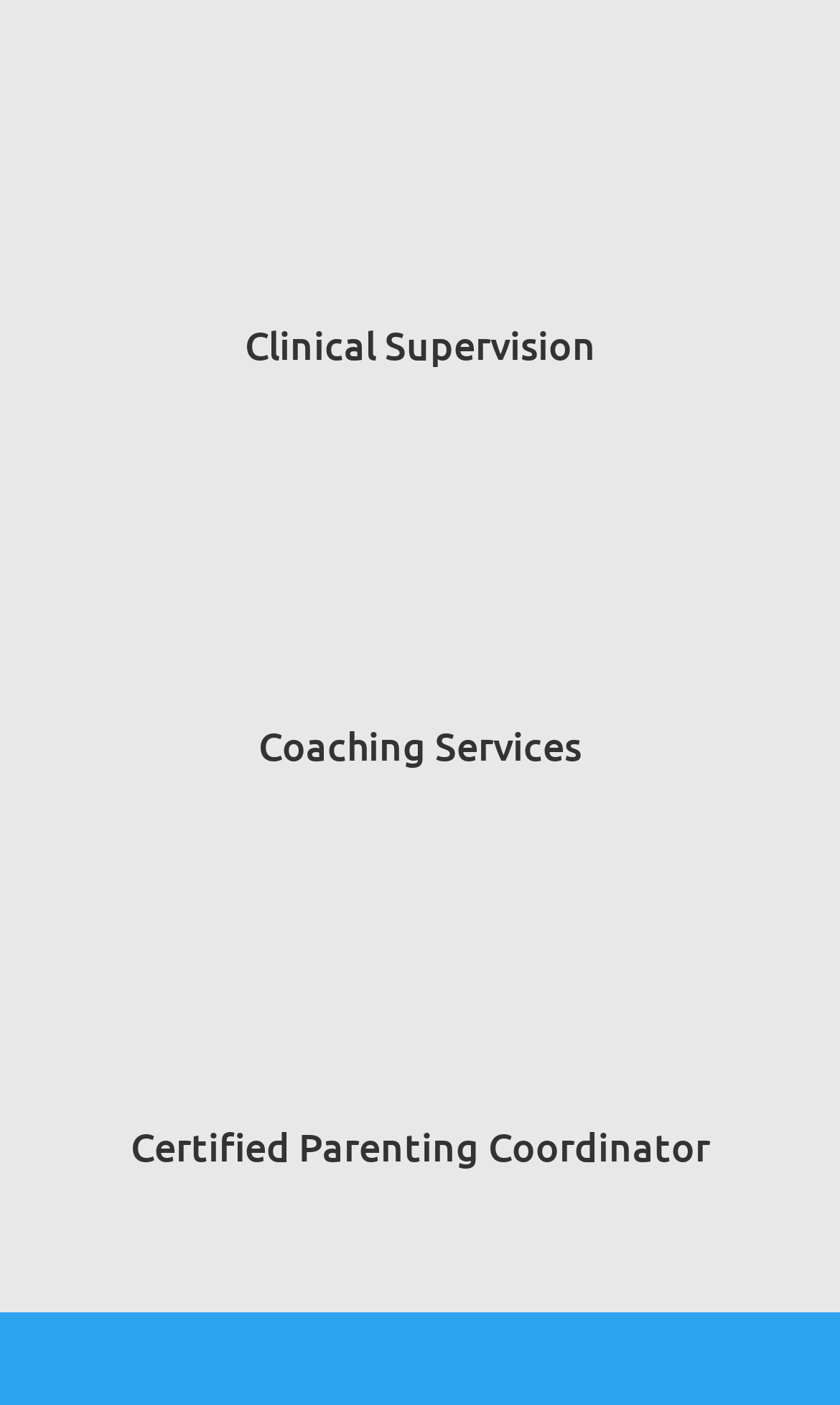What is the first service listed that has a link?
Look at the image and answer with only one word or phrase.

Clinical Supervision